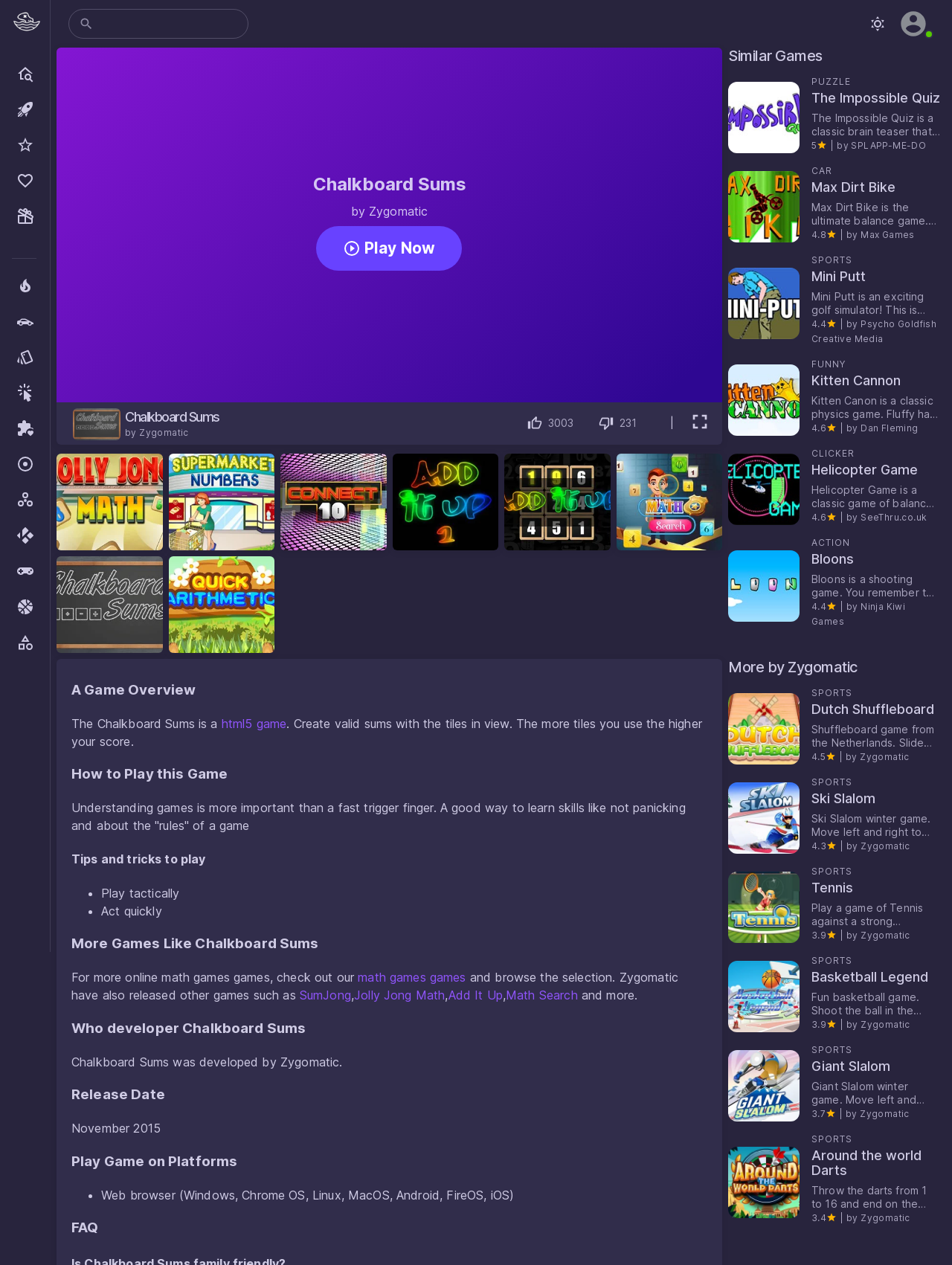Give a concise answer using only one word or phrase for this question:
Who developed Chalkboard Sums?

Zygomatic